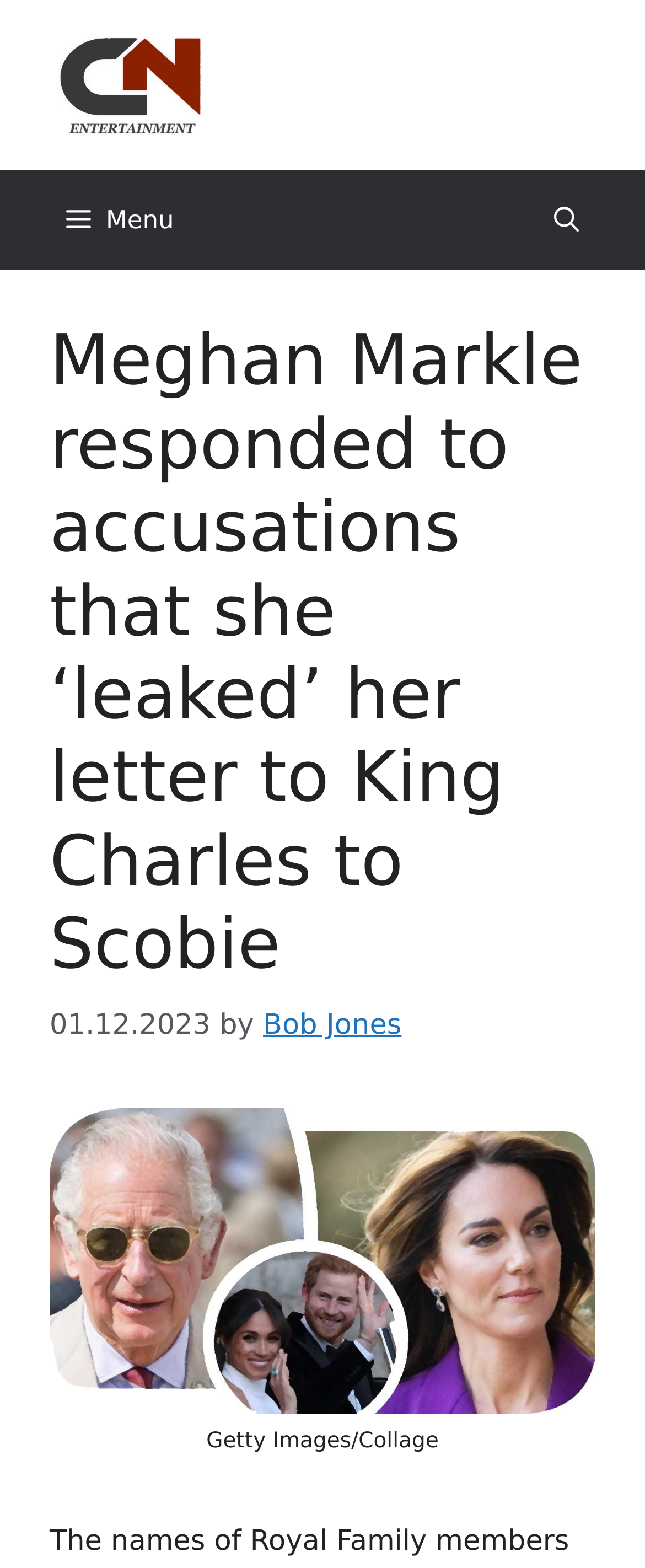Calculate the bounding box coordinates of the UI element given the description: "Celebrity News".

[0.378, 0.039, 0.922, 0.069]